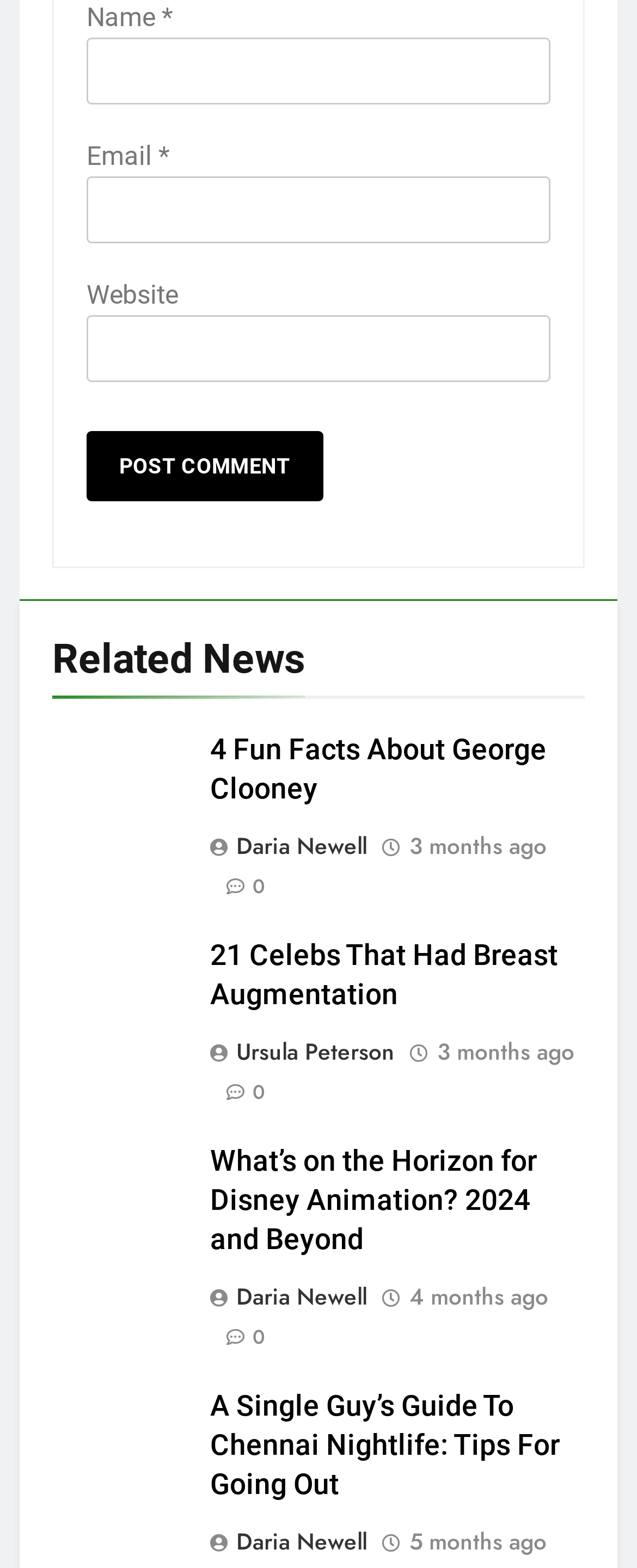What is the time period indicated by the link '3 months ago'?
Based on the screenshot, provide a one-word or short-phrase response.

Three months ago